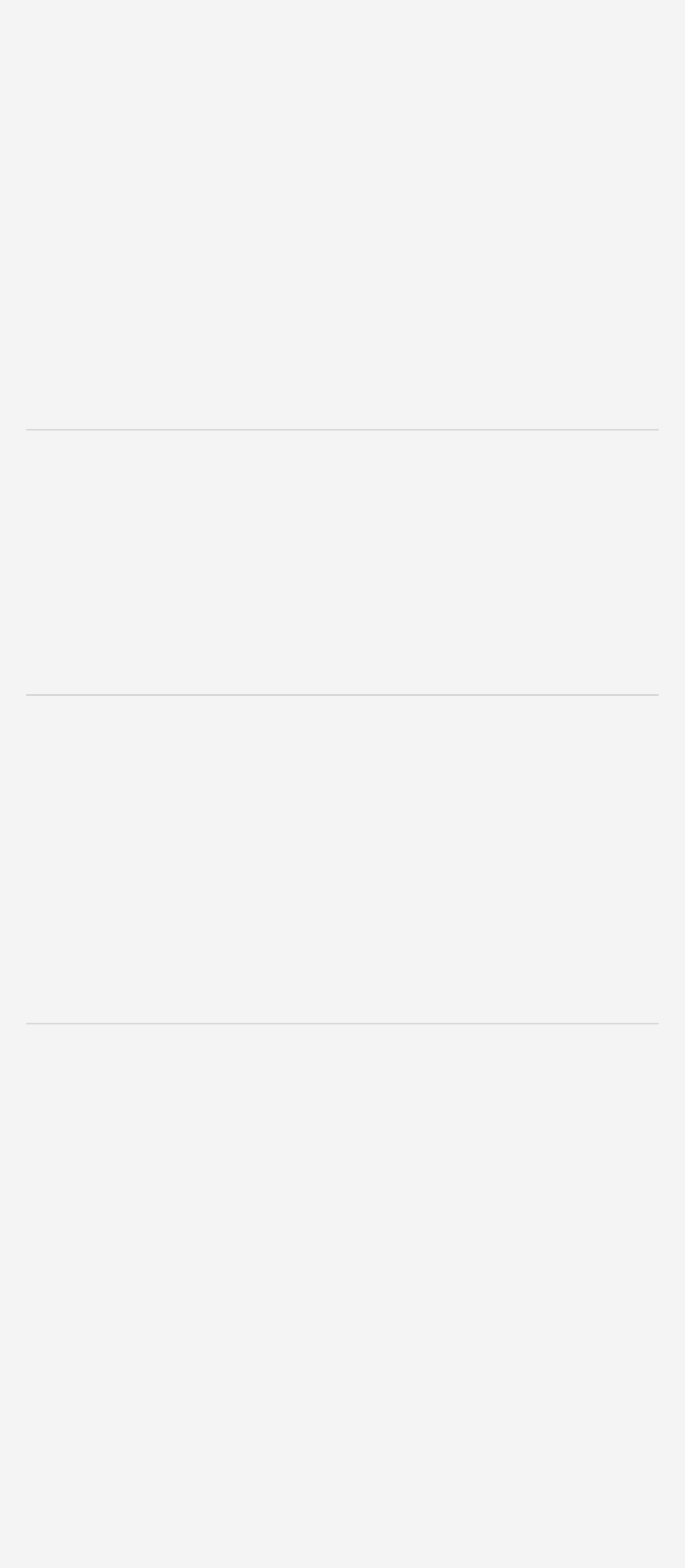Identify the bounding box coordinates of the area that should be clicked in order to complete the given instruction: "Click on linkedin icon". The bounding box coordinates should be four float numbers between 0 and 1, i.e., [left, top, right, bottom].

[0.115, 0.822, 0.205, 0.843]